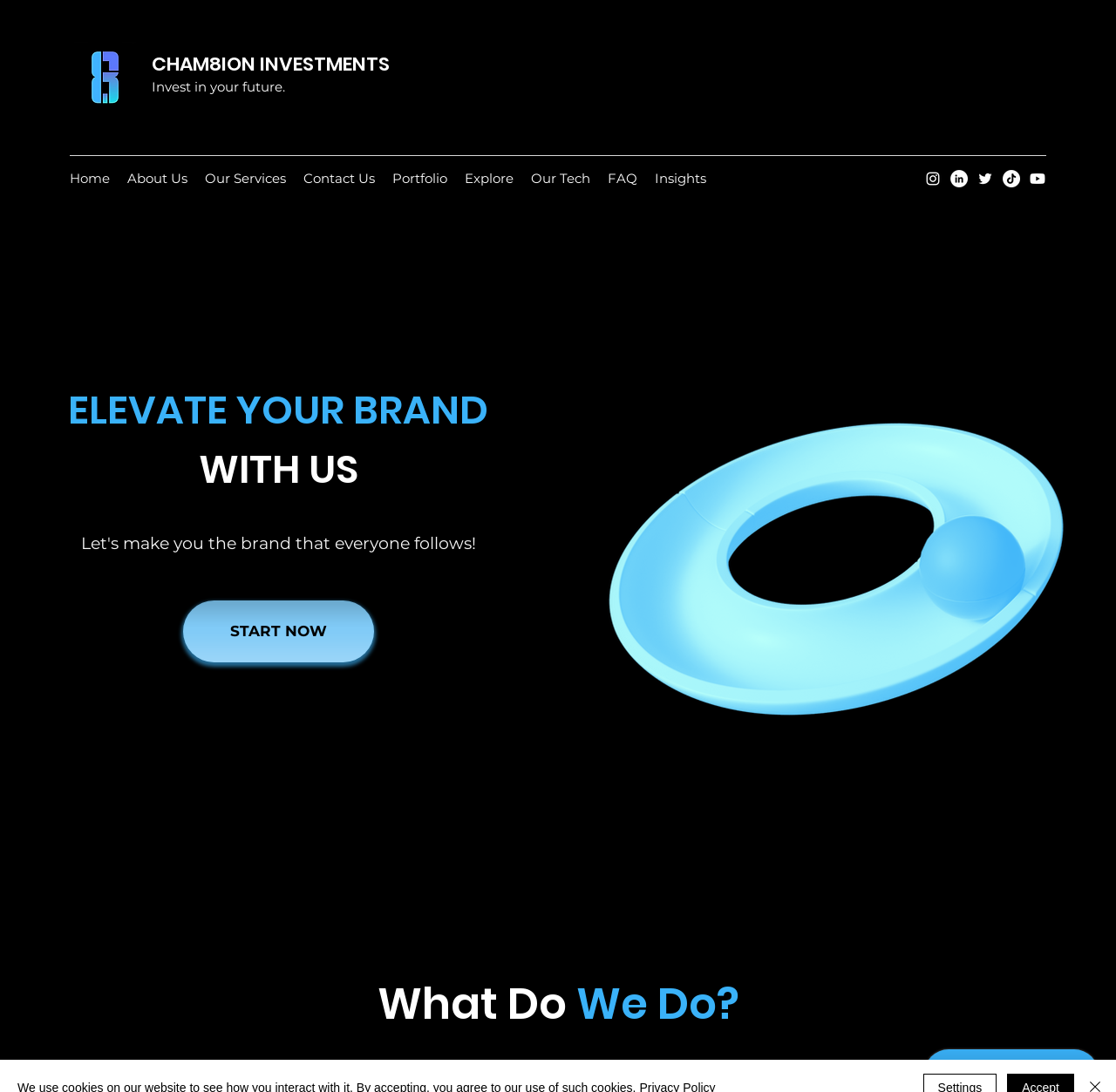Please determine the bounding box coordinates of the element's region to click in order to carry out the following instruction: "call the phone number". The coordinates should be four float numbers between 0 and 1, i.e., [left, top, right, bottom].

None